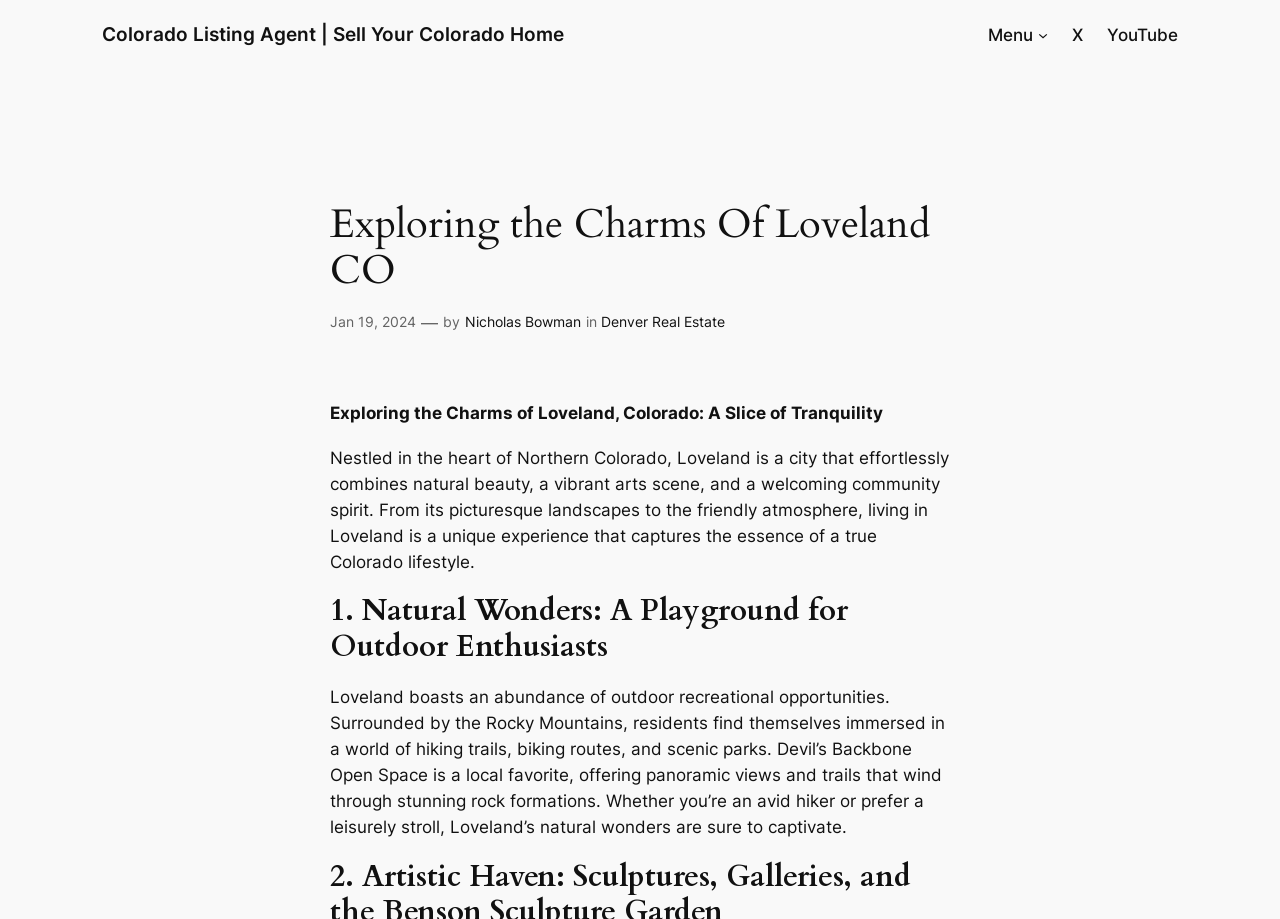Find and provide the bounding box coordinates for the UI element described here: "Menu". The coordinates should be given as four float numbers between 0 and 1: [left, top, right, bottom].

[0.772, 0.024, 0.807, 0.052]